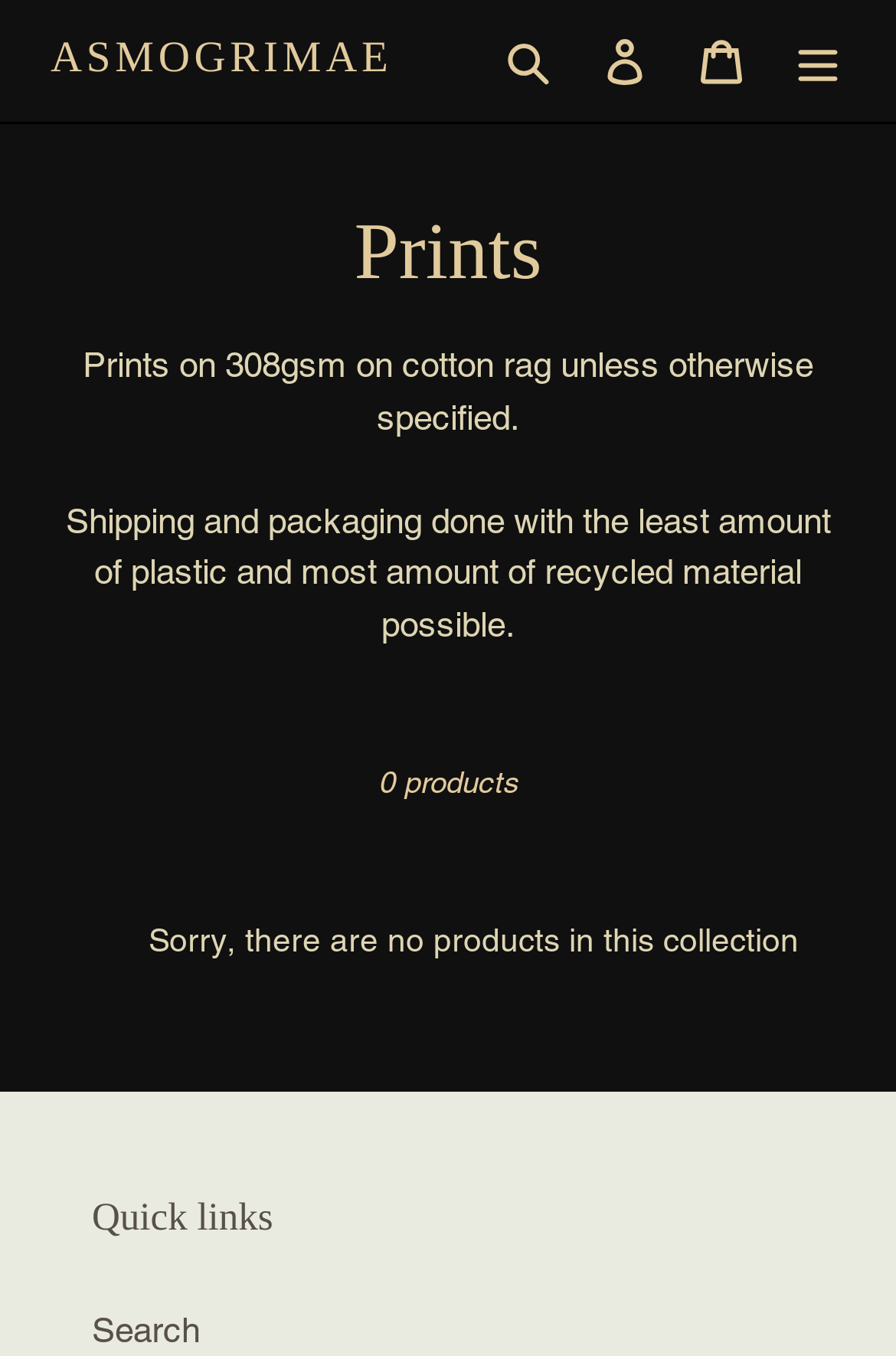Identify and provide the bounding box coordinates of the UI element described: "parent_node: Search aria-label="Menu"". The coordinates should be formatted as [left, top, right, bottom], with each number being a float between 0 and 1.

[0.859, 0.009, 0.967, 0.081]